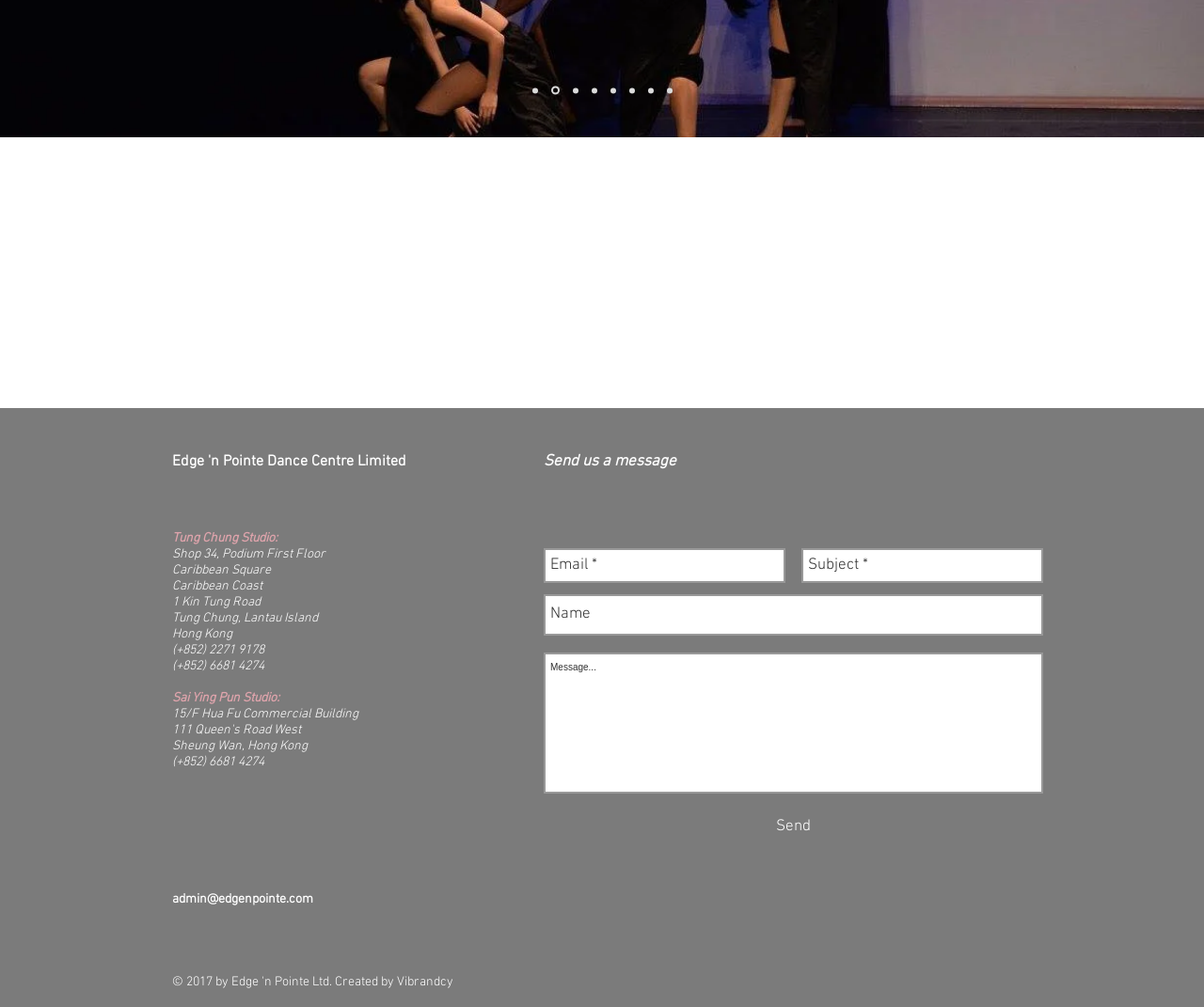Please specify the bounding box coordinates of the clickable region necessary for completing the following instruction: "Click on Facebook link". The coordinates must consist of four float numbers between 0 and 1, i.e., [left, top, right, bottom].

[0.148, 0.925, 0.165, 0.946]